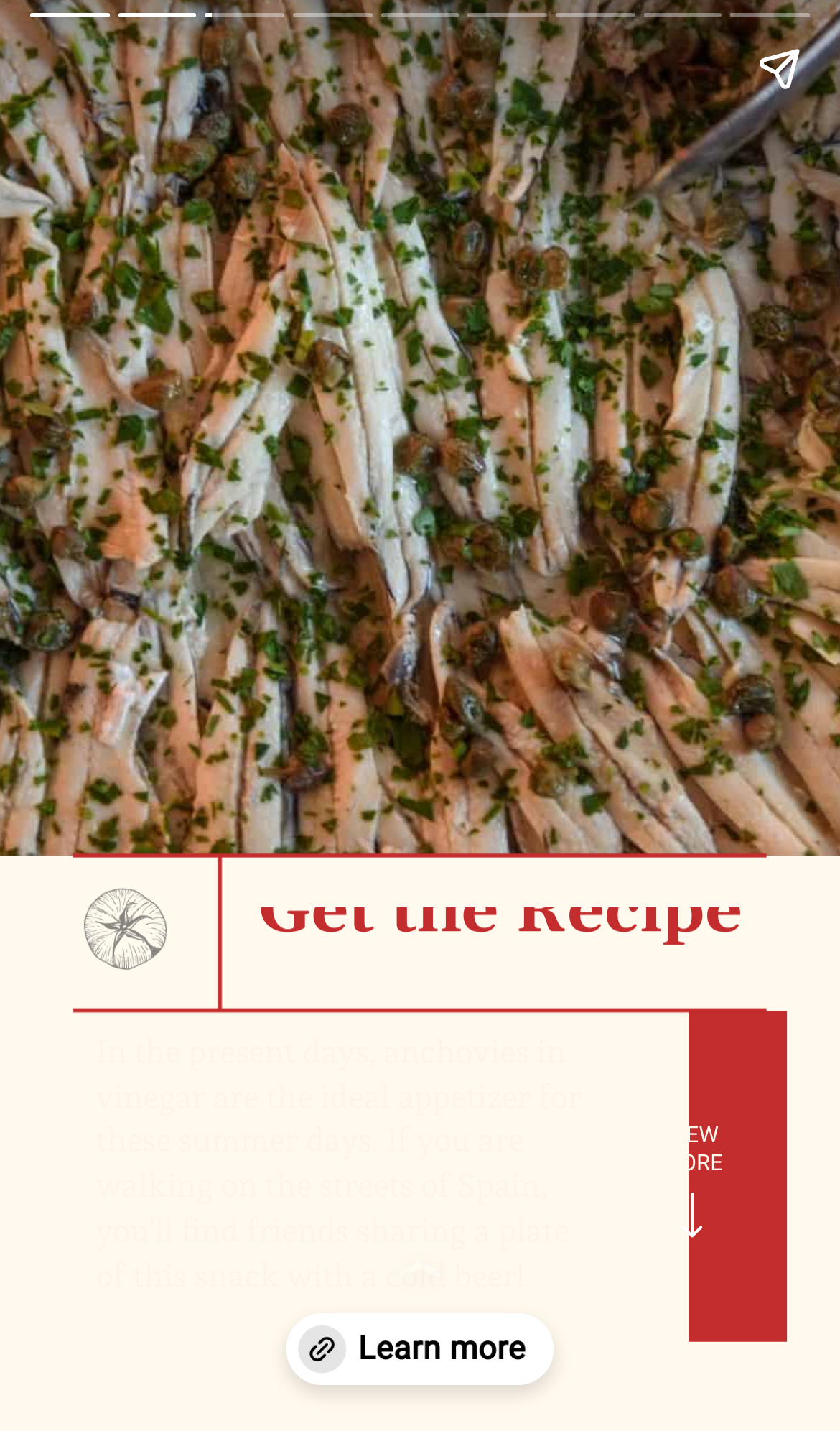With reference to the screenshot, provide a detailed response to the question below:
How many navigation buttons are present on this webpage?

There are three navigation buttons on this webpage: 'Previous page', 'Next page', and 'Share story'. These buttons are located at the top and bottom of the webpage, indicating their purpose in navigating through the content.